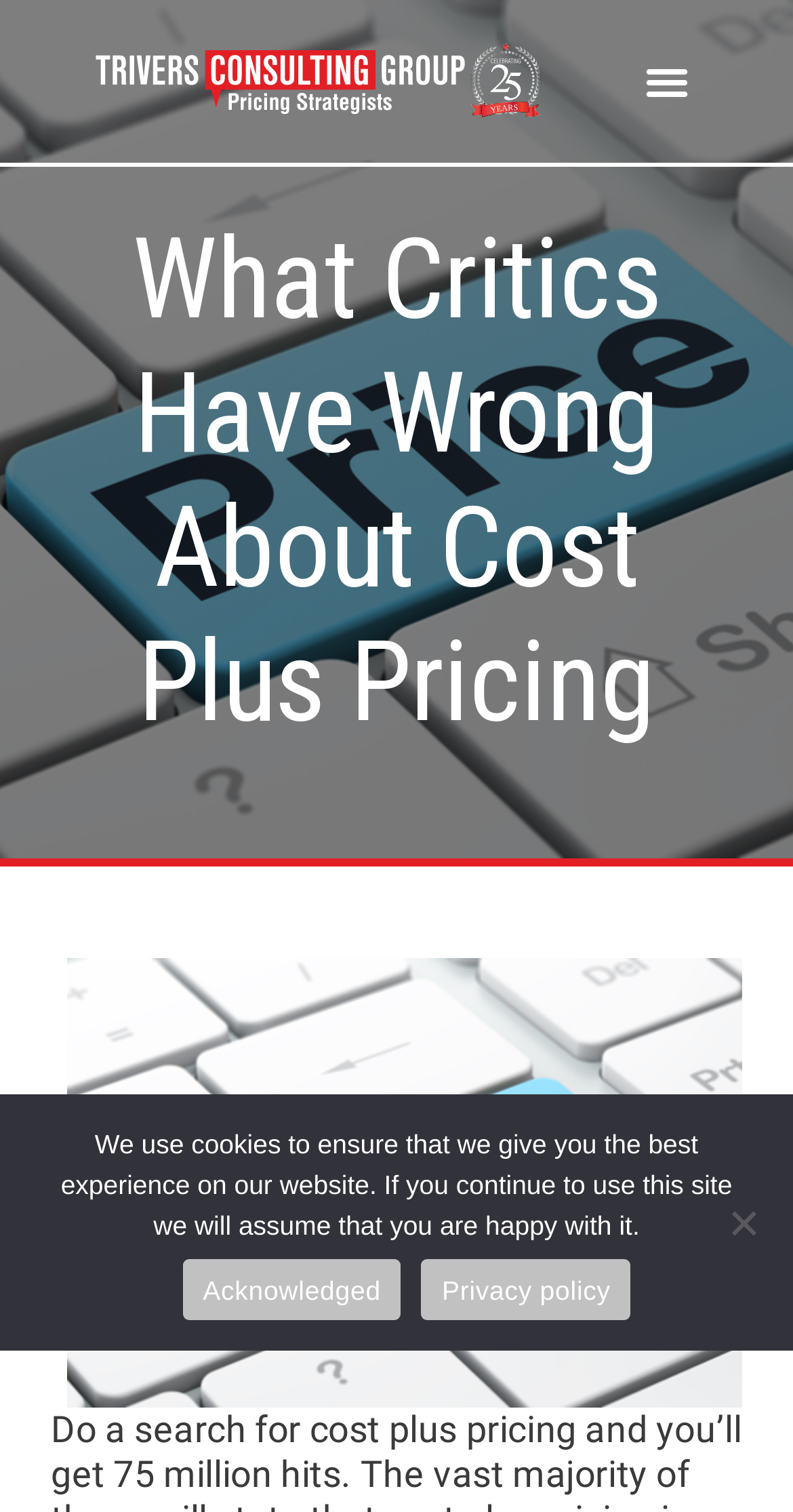Give the bounding box coordinates for this UI element: "Acknowledged". The coordinates should be four float numbers between 0 and 1, arranged as [left, top, right, bottom].

[0.23, 0.833, 0.506, 0.873]